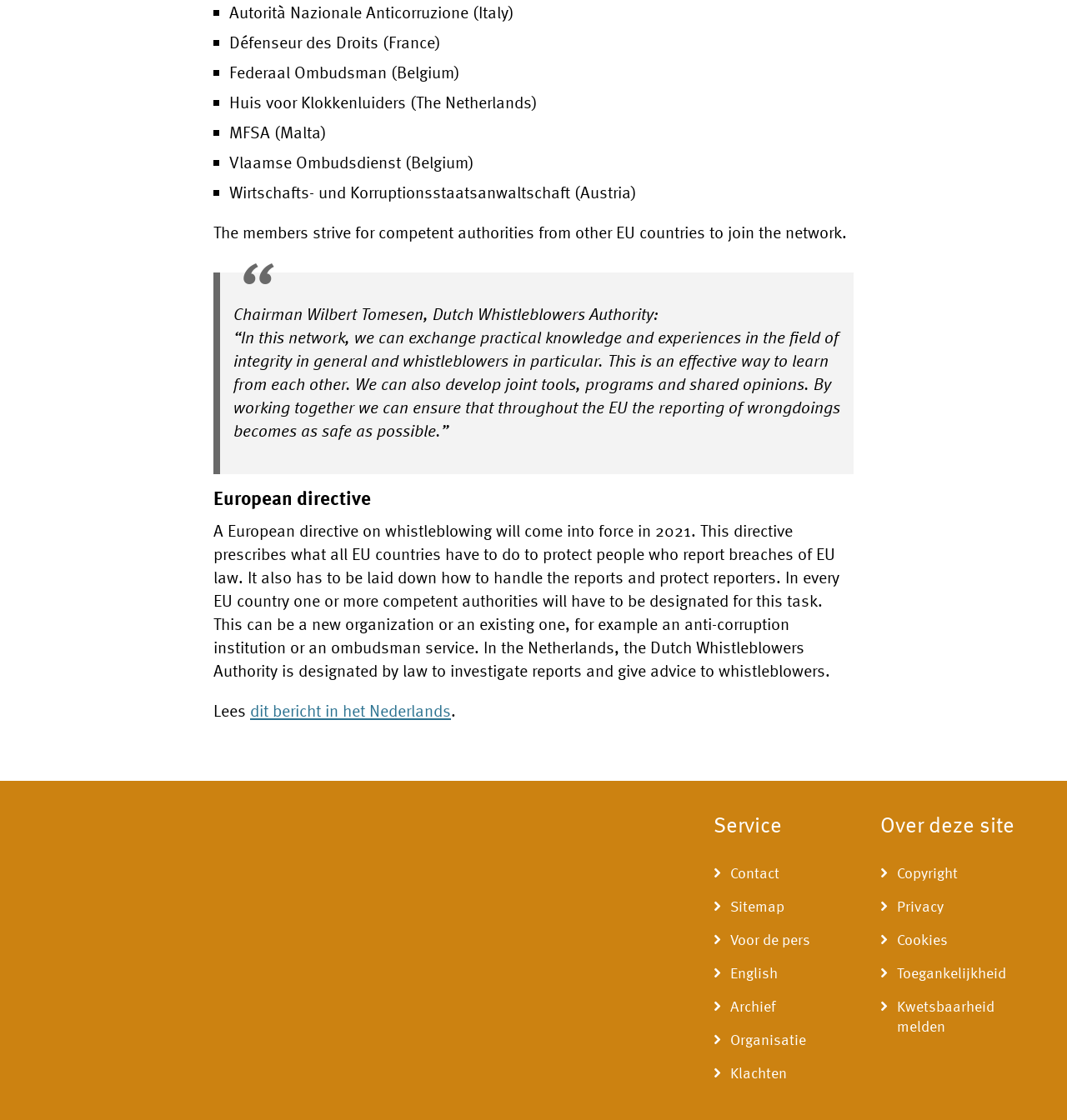Identify the bounding box of the UI component described as: "dit bericht in het Nederlands".

[0.234, 0.628, 0.423, 0.643]